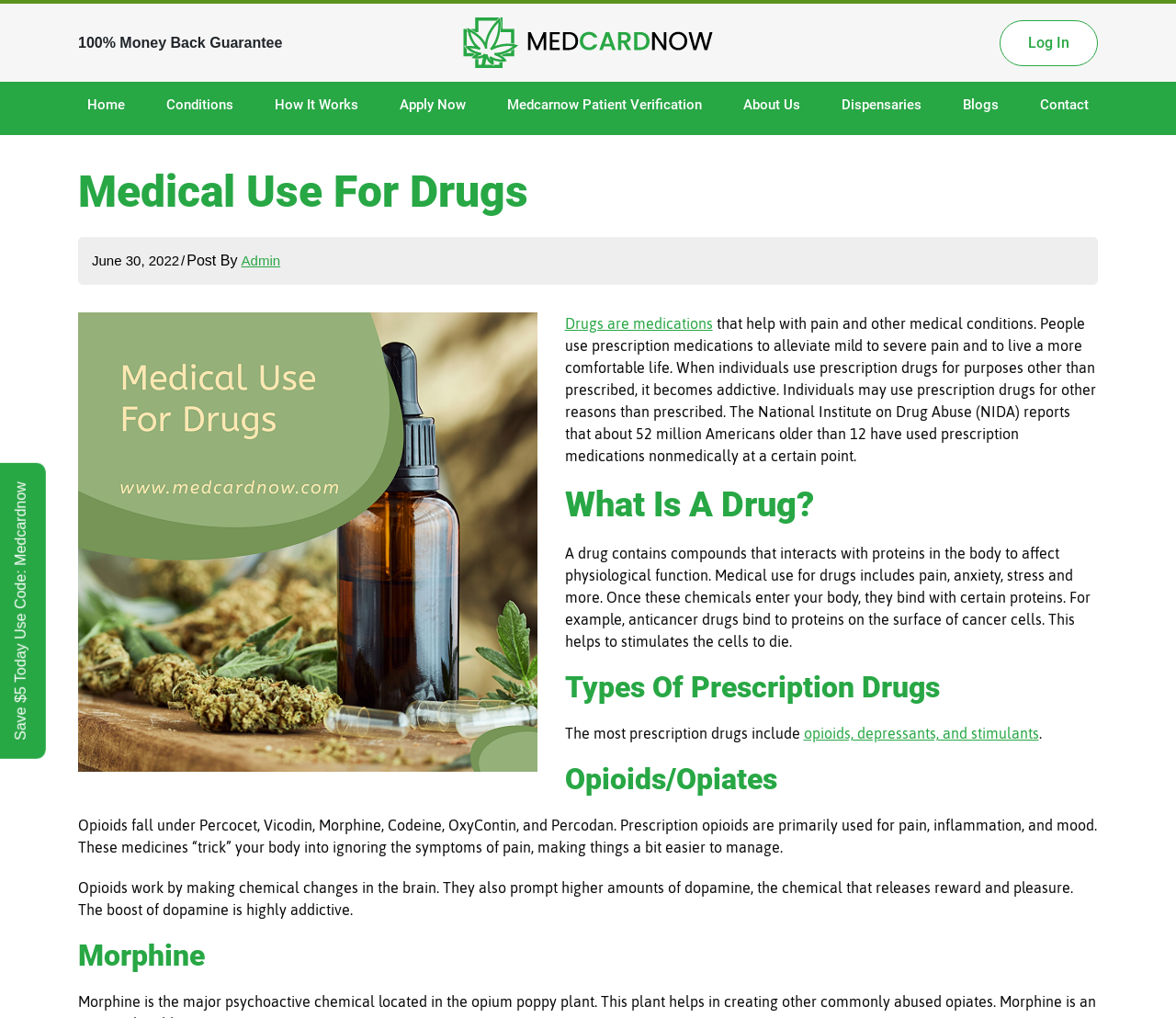Pinpoint the bounding box coordinates of the element you need to click to execute the following instruction: "Search in the forum". The bounding box should be represented by four float numbers between 0 and 1, in the format [left, top, right, bottom].

None